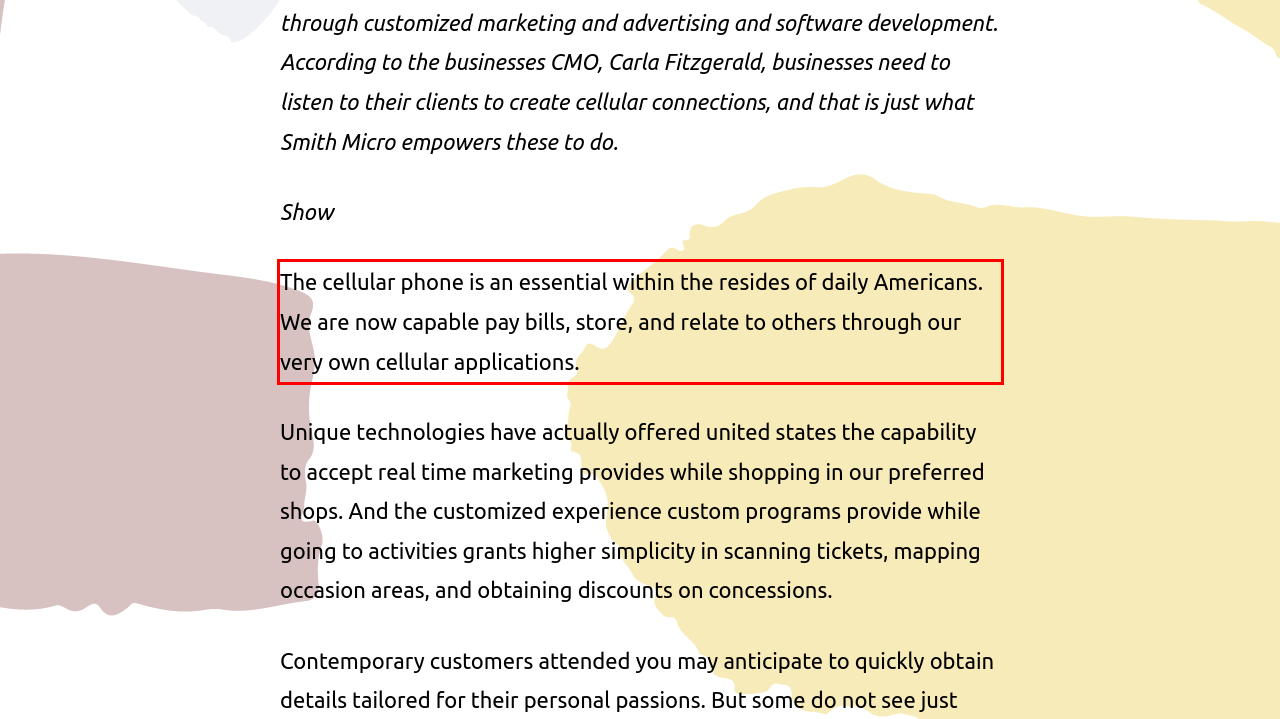Using the provided screenshot, read and generate the text content within the red-bordered area.

The cellular phone is an essential within the resides of daily Americans. We are now capable pay bills, store, and relate to others through our very own cellular applications.